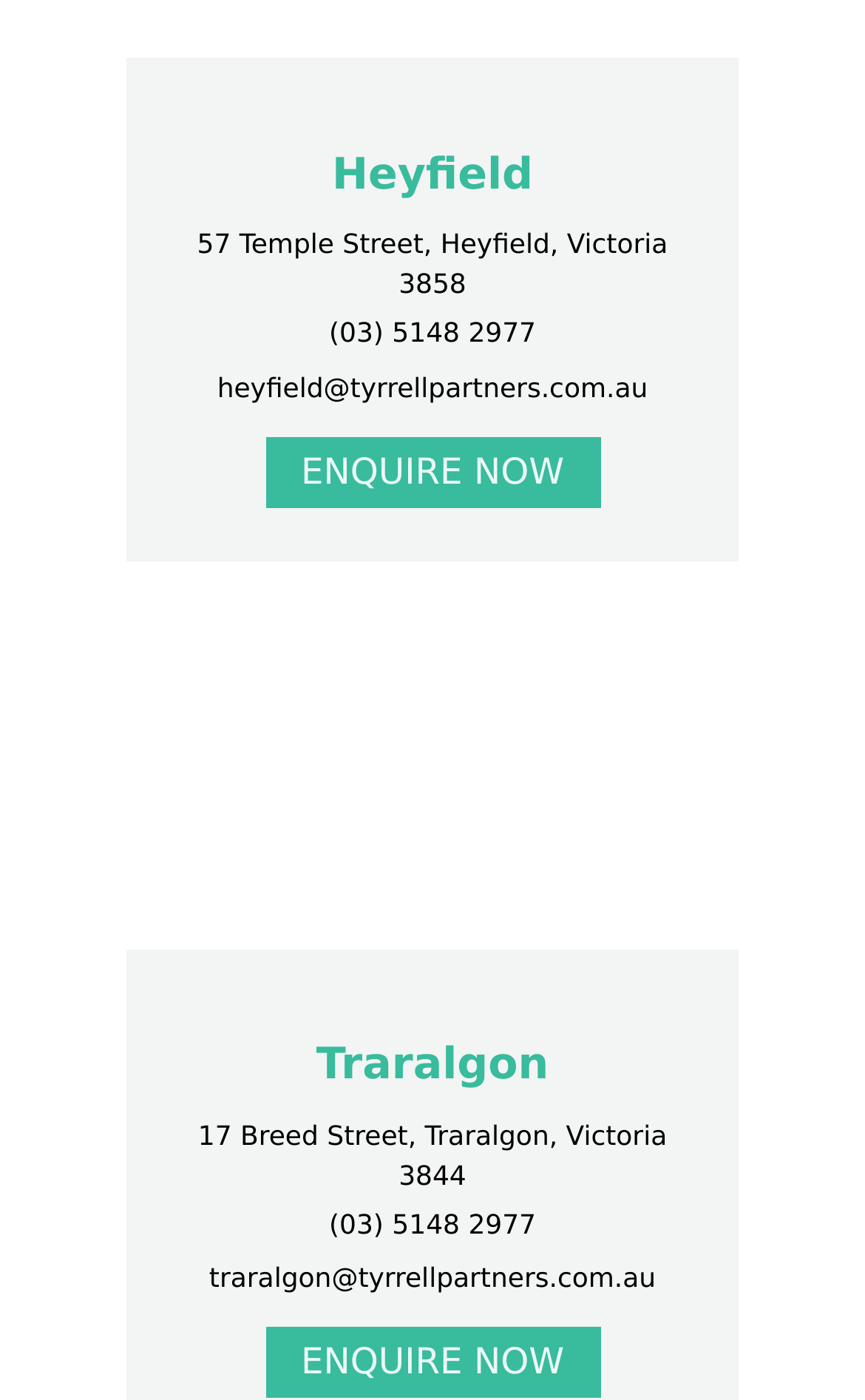Provide the bounding box coordinates of the HTML element described as: "ENQUIRE NOW". The bounding box coordinates should be four float numbers between 0 and 1, i.e., [left, top, right, bottom].

[0.306, 0.948, 0.694, 0.999]